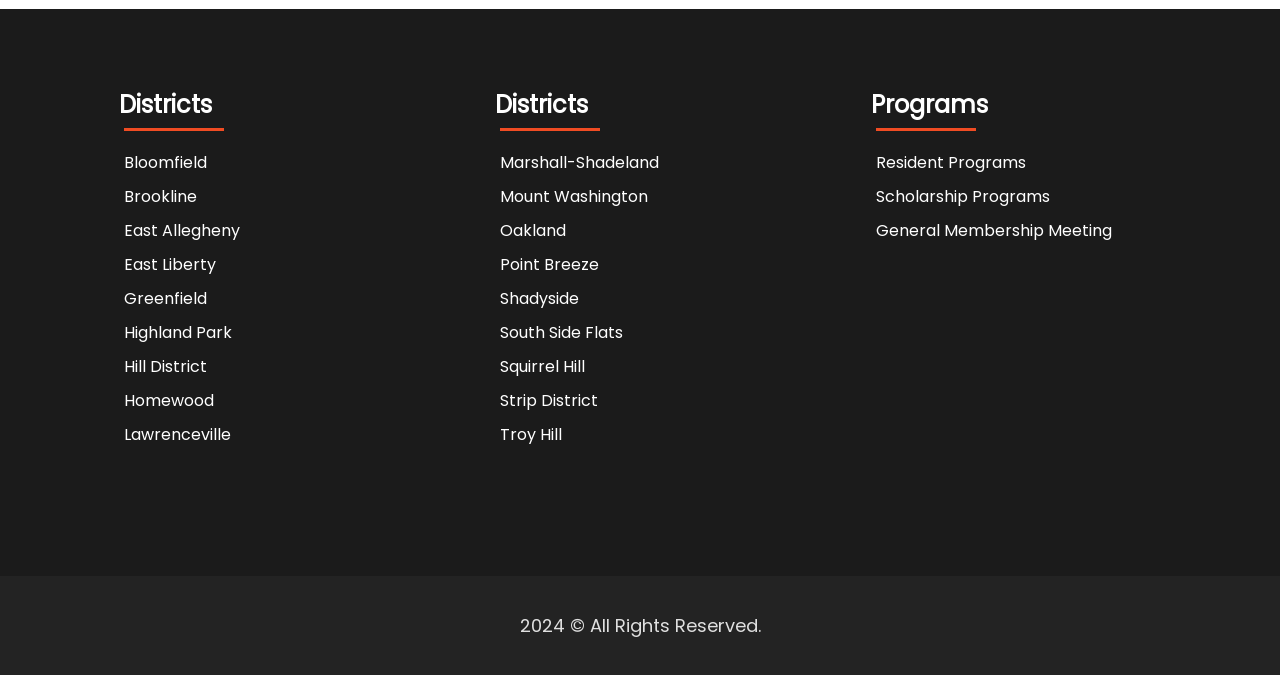Determine the bounding box coordinates of the section to be clicked to follow the instruction: "explore Marshall-Shadeland". The coordinates should be given as four float numbers between 0 and 1, formatted as [left, top, right, bottom].

[0.387, 0.216, 0.519, 0.265]